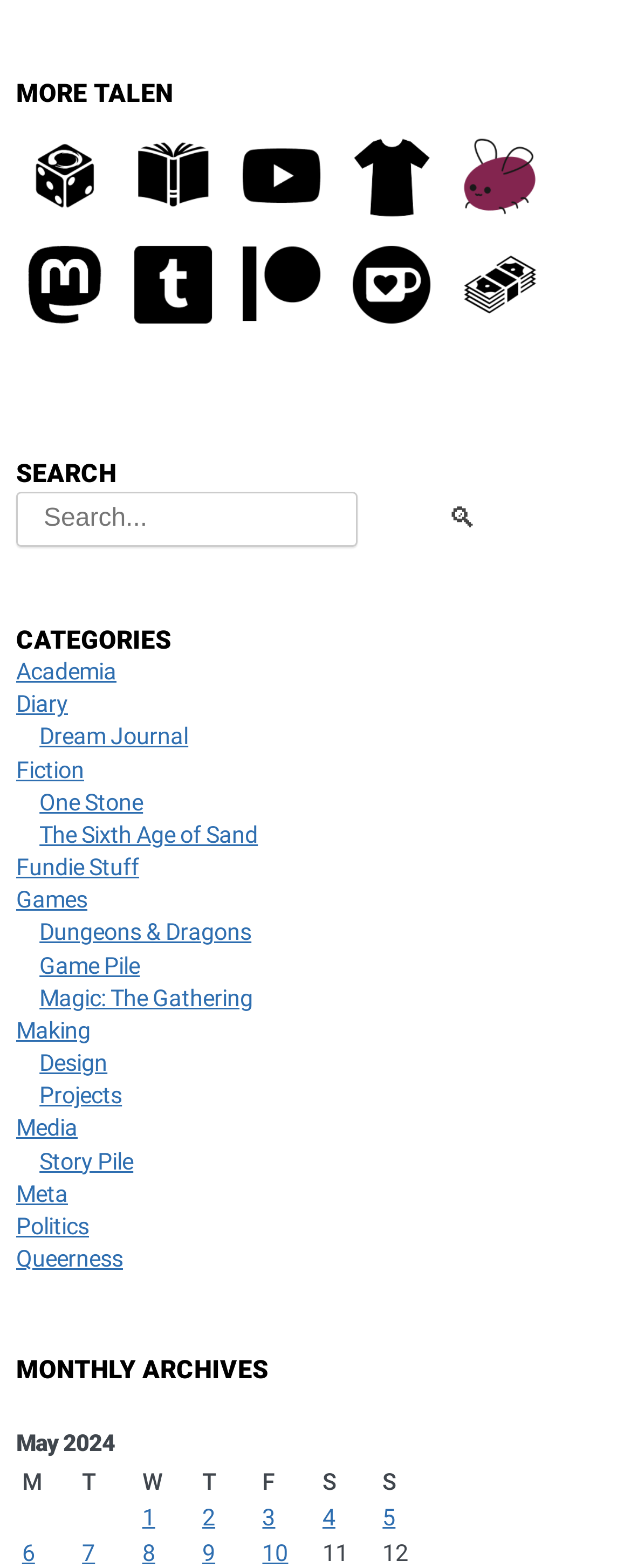Determine the bounding box coordinates for the area that needs to be clicked to fulfill this task: "Click on the Academia category". The coordinates must be given as four float numbers between 0 and 1, i.e., [left, top, right, bottom].

[0.026, 0.42, 0.185, 0.438]